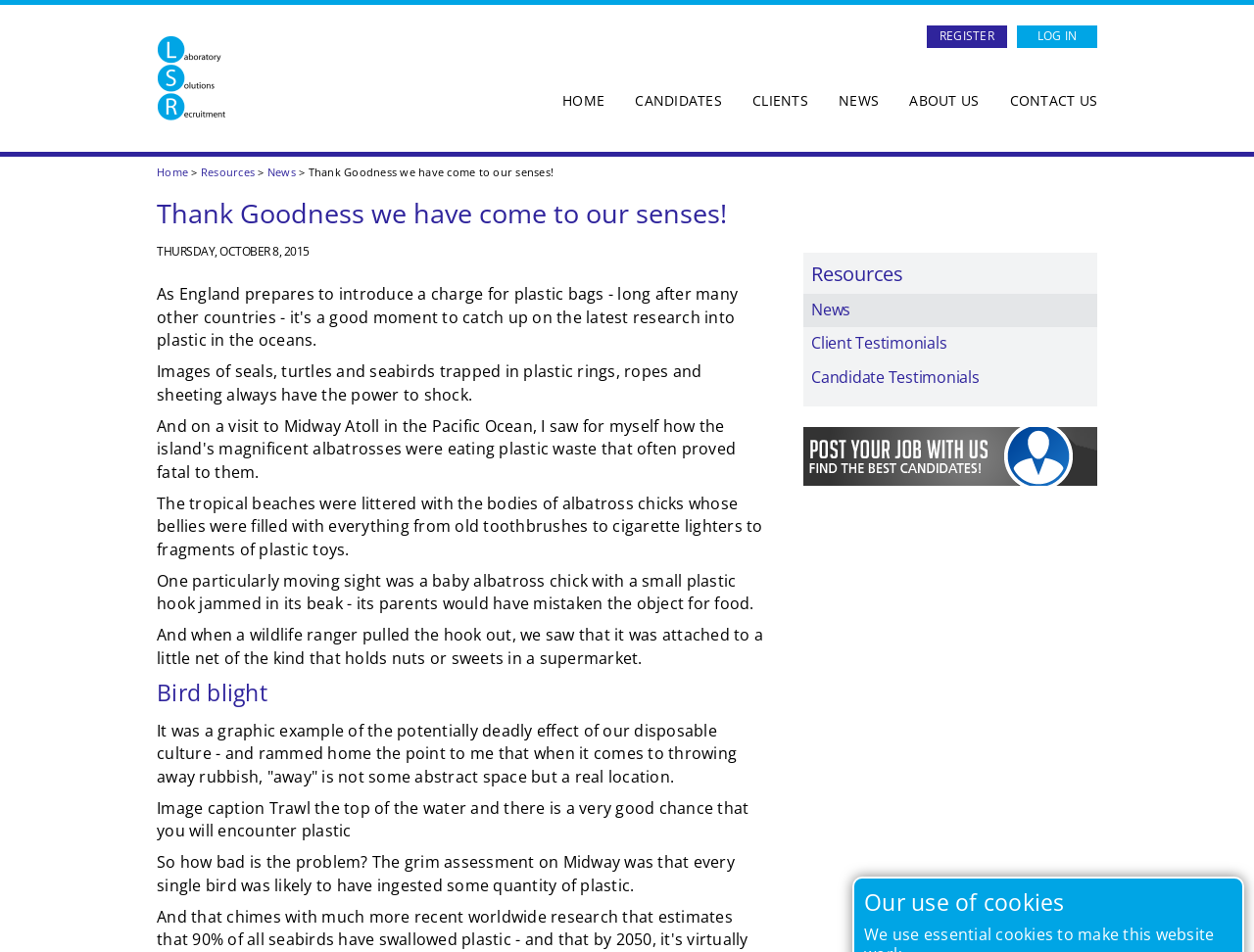What is the location mentioned in the article?
Please provide a single word or phrase as the answer based on the screenshot.

Midway